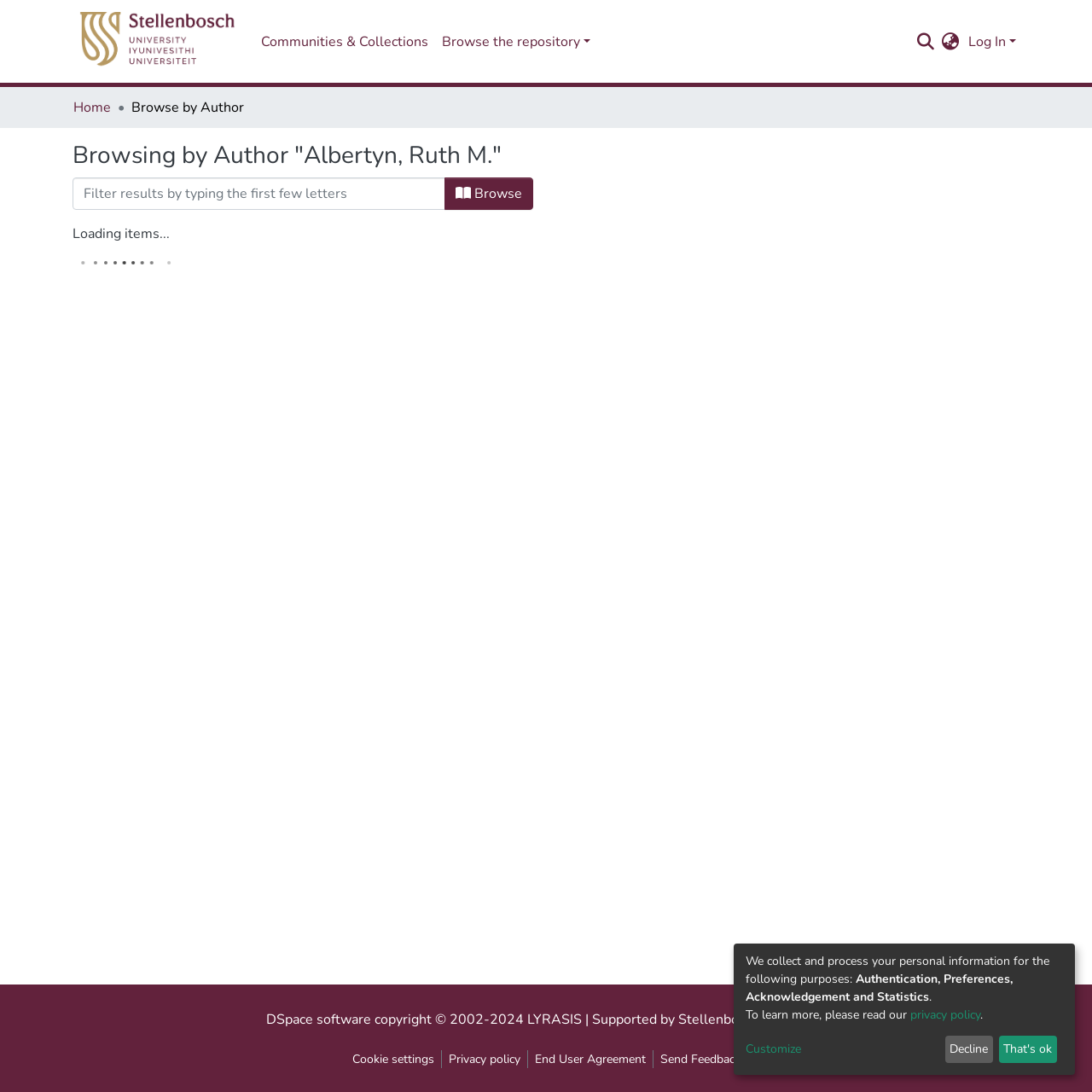Please answer the following query using a single word or phrase: 
What is the language switch button for?

Switch language